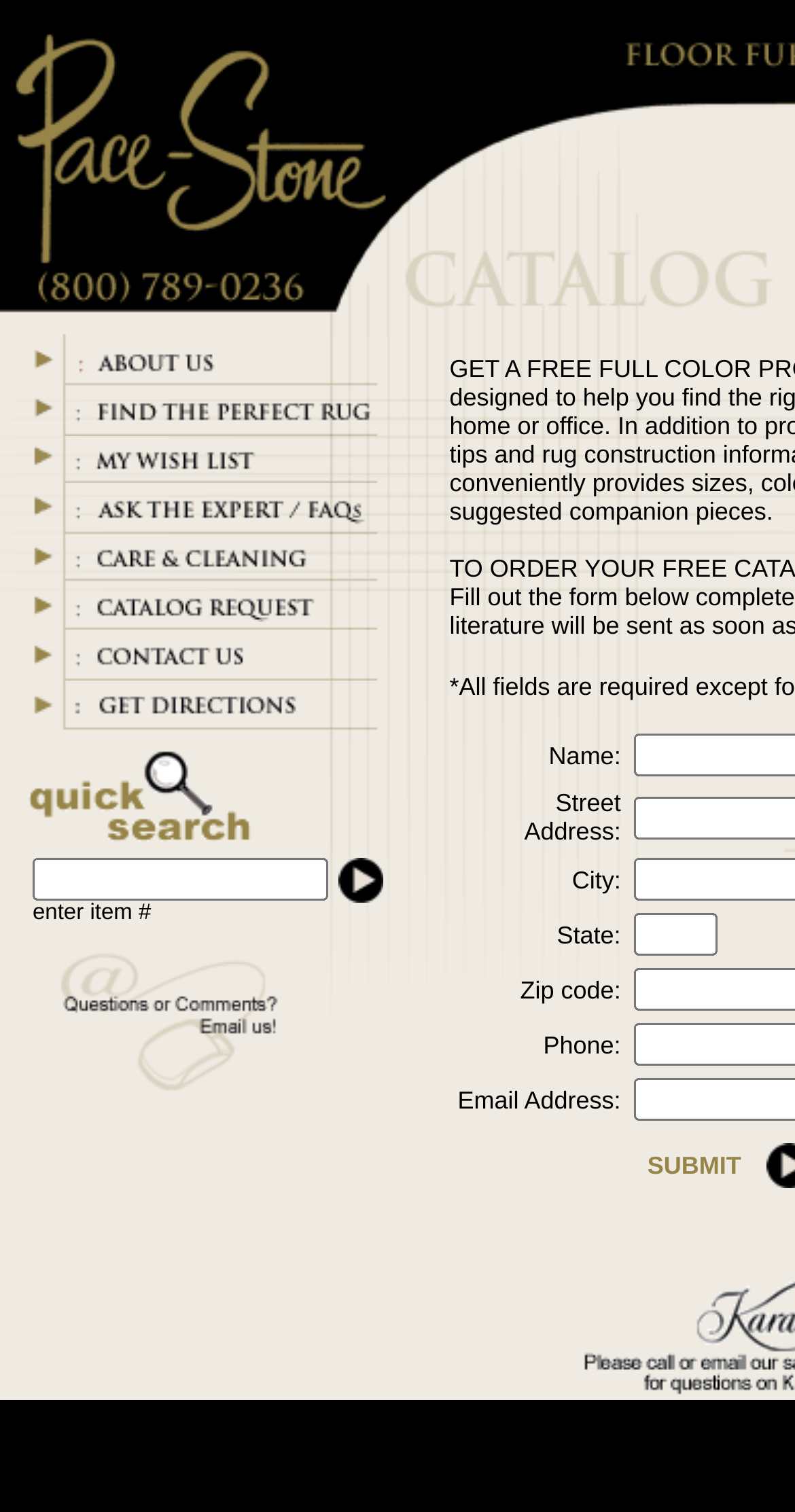Consider the image and give a detailed and elaborate answer to the question: 
What information is required to submit a catalog request?

Based on the layout of the webpage, it appears that users need to provide their name, street address, city, state, zip code, phone number, and email address to submit a catalog request. This information is required to process the request and send the catalog to the user.